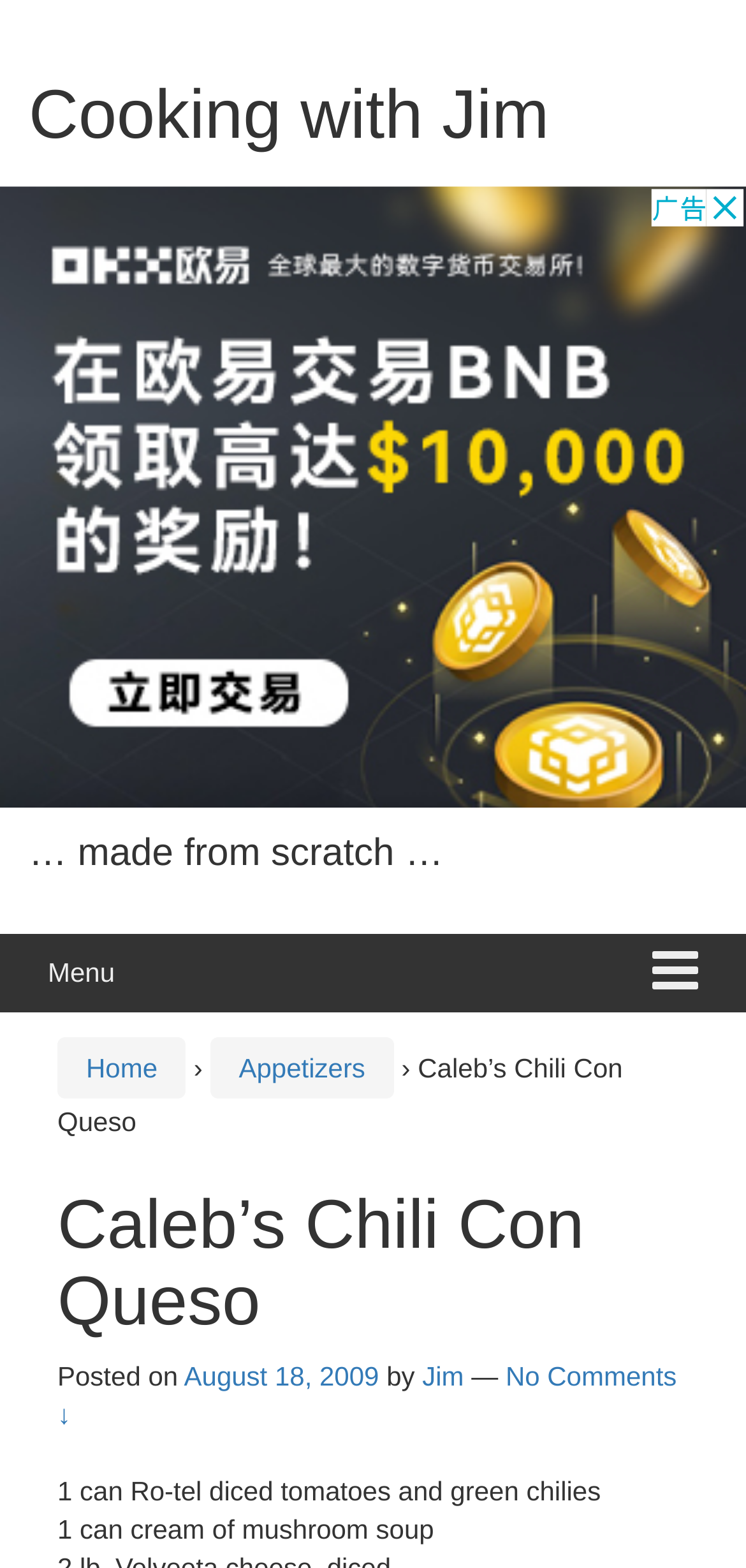Can you determine the bounding box coordinates of the area that needs to be clicked to fulfill the following instruction: "Toggle the mobile menu"?

[0.849, 0.596, 0.962, 0.646]